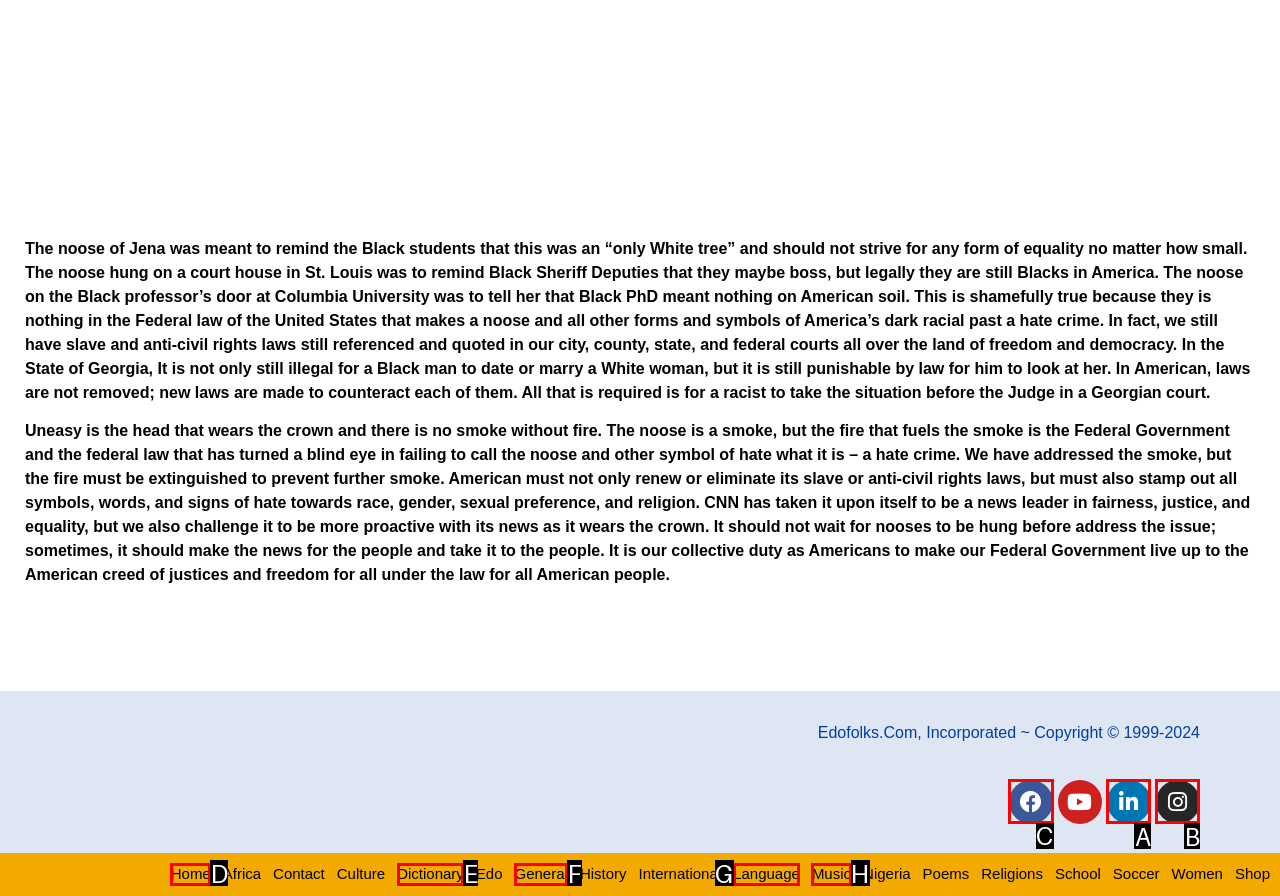Which option should I select to accomplish the task: Click on the Facebook link? Respond with the corresponding letter from the given choices.

C